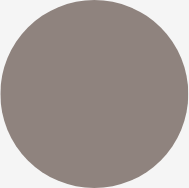Provide a comprehensive description of the image.

The image features a round, muted gray circle that occupies a central position within a user interface. This design element may be part of a broader visual or aesthetic theme, often used to convey simplicity or elegance. In the context of the webpage, it is likely associated with a brand or product category, possibly linked to the concept of feeling energetic, as indicated by nearby textual elements on the site. The design choice emphasizes a modern and clean look, enhancing user engagement while navigating through content related to wellness and self-improvement.